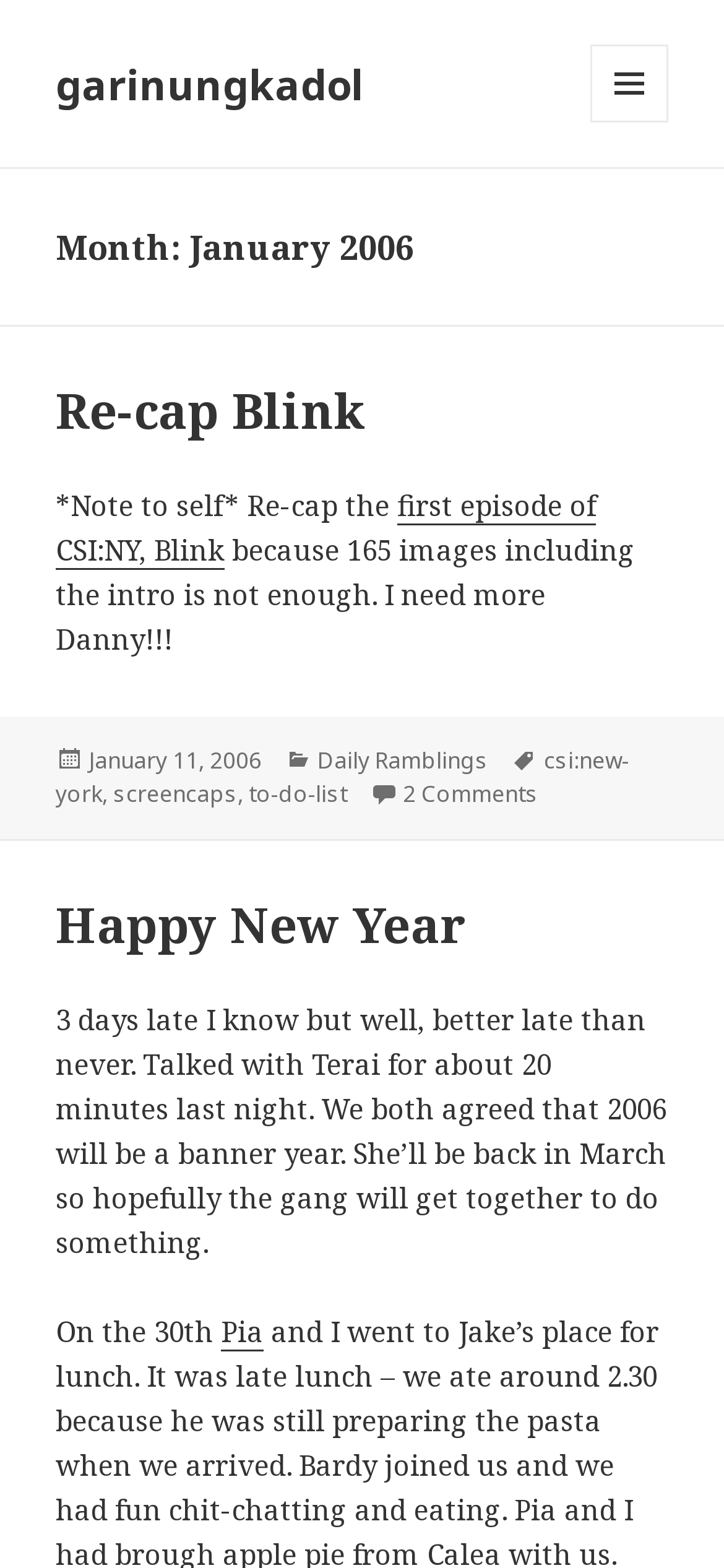Identify the bounding box coordinates for the UI element described as: "to-do-list". The coordinates should be provided as four floats between 0 and 1: [left, top, right, bottom].

[0.344, 0.496, 0.479, 0.517]